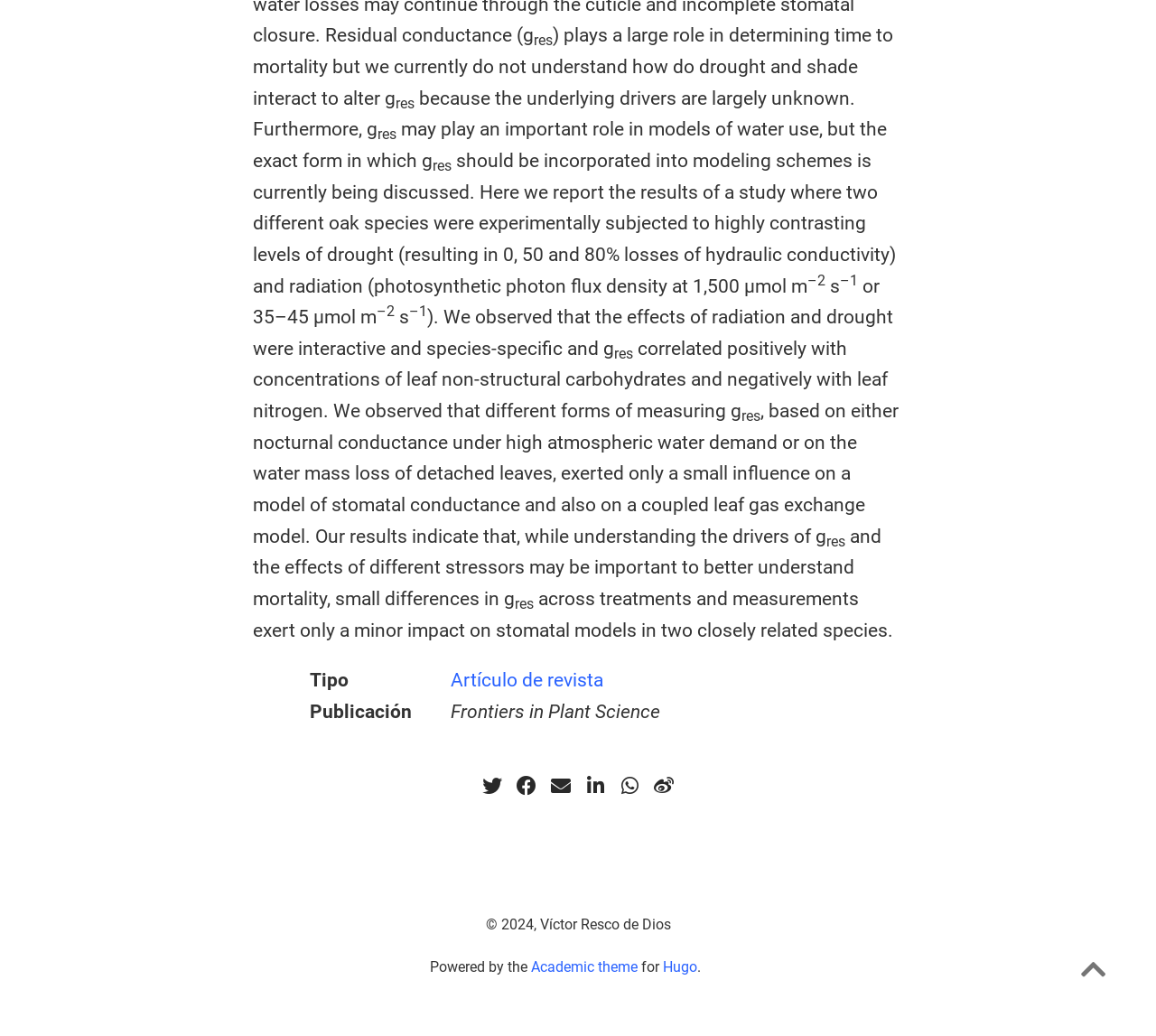Show the bounding box coordinates for the HTML element described as: "Hugo".

[0.573, 0.925, 0.603, 0.942]